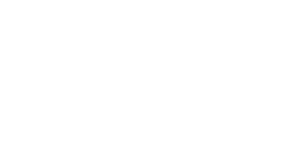Summarize the image with a detailed description that highlights all prominent details.

The image features a beautifully crafted Persian rug from the Azerbaijan Collection, specifically rug number 89654. Measuring 4 feet by 10.7 feet, this exquisite piece showcases intricate designs and vibrant colors that epitomize elegance and sophistication. It reflects the rich heritage of Persian craftsmanship, making it an ideal addition to enhance any interior space. This rug not only serves as a stunning decorative element but also embodies the artistry and tradition of the region, appealing to those seeking timeless beauty in their home décor. Explore the captivating charm and quality of this exceptional rug, available exclusively through Arsin Rug Gallery, renowned for curating the finest designs for discerning clients.